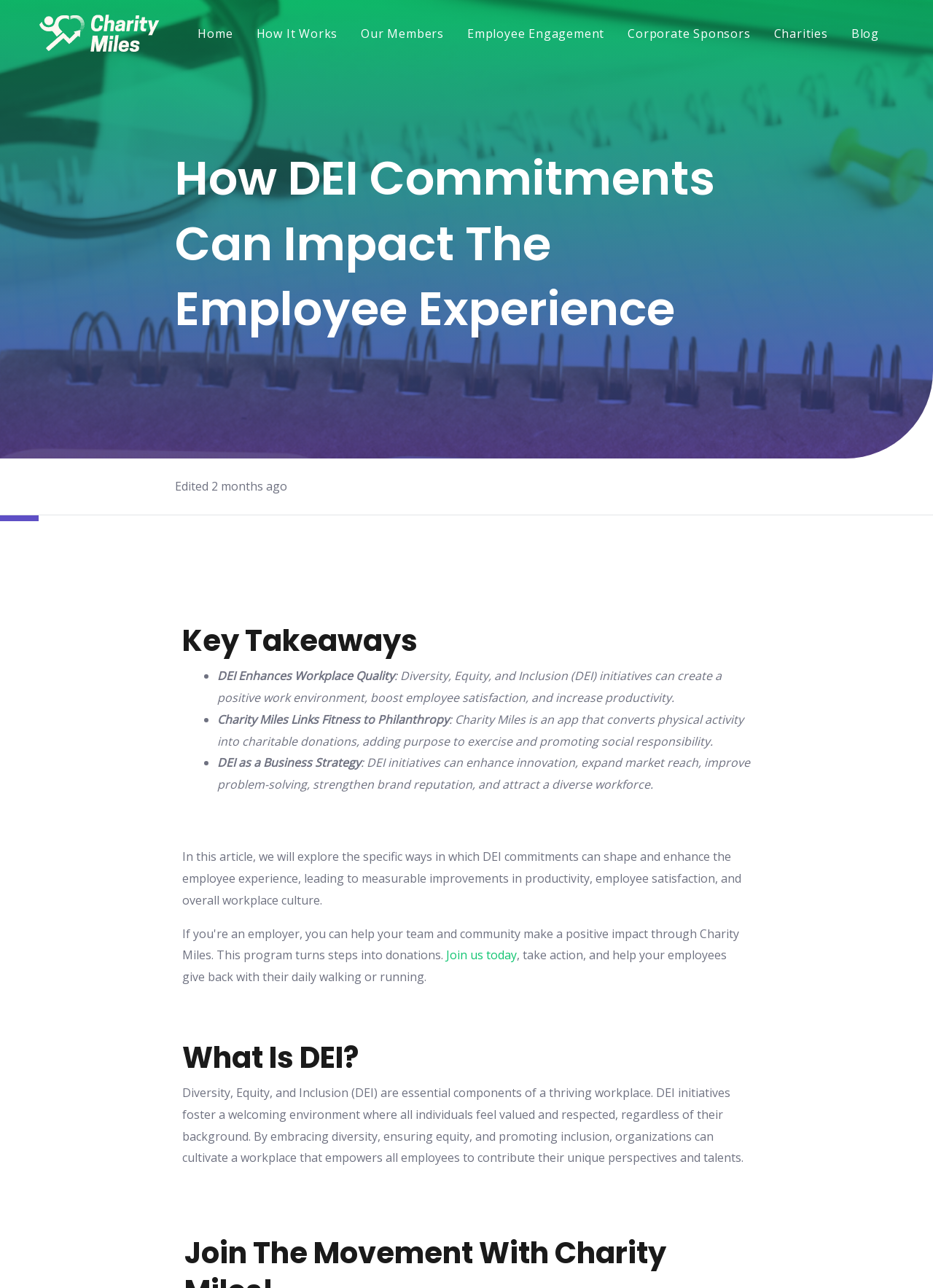Specify the bounding box coordinates of the area that needs to be clicked to achieve the following instruction: "Learn more about 'Charity Miles'".

[0.042, 0.011, 0.171, 0.041]